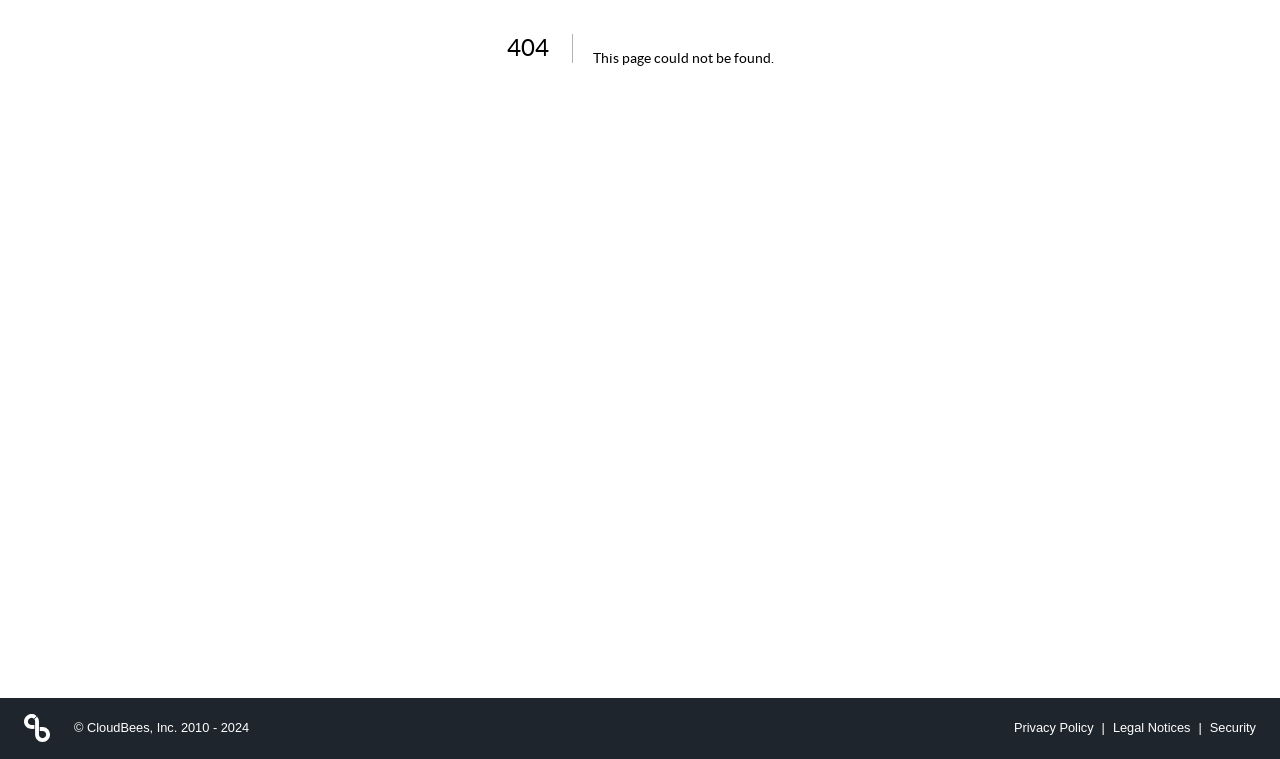For the element described, predict the bounding box coordinates as (top-left x, top-left y, bottom-right x, bottom-right y). All values should be between 0 and 1. Element description: Security

[0.939, 0.946, 0.981, 0.971]